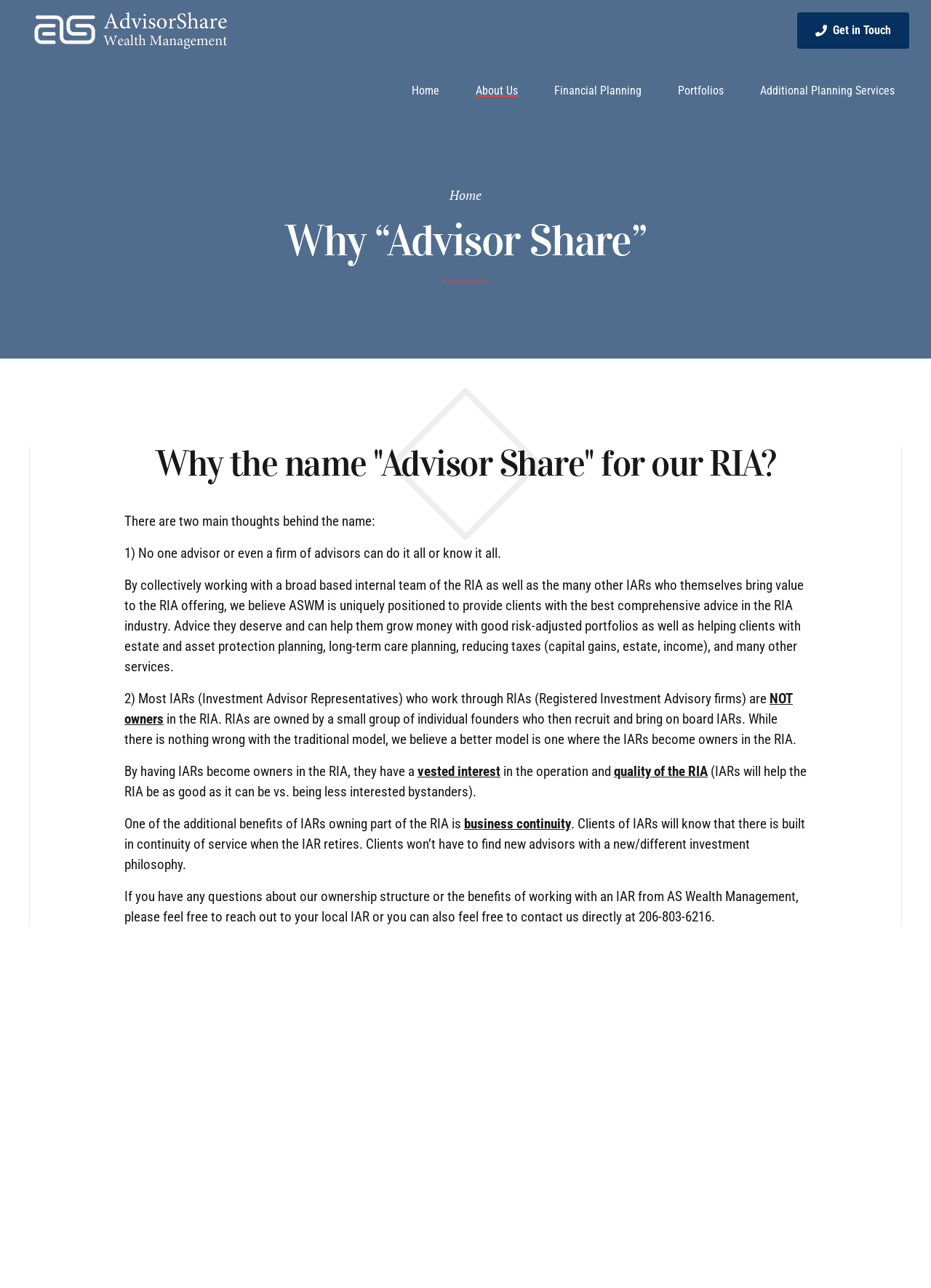Please extract and provide the main headline of the webpage.

Why “Advisor Share”